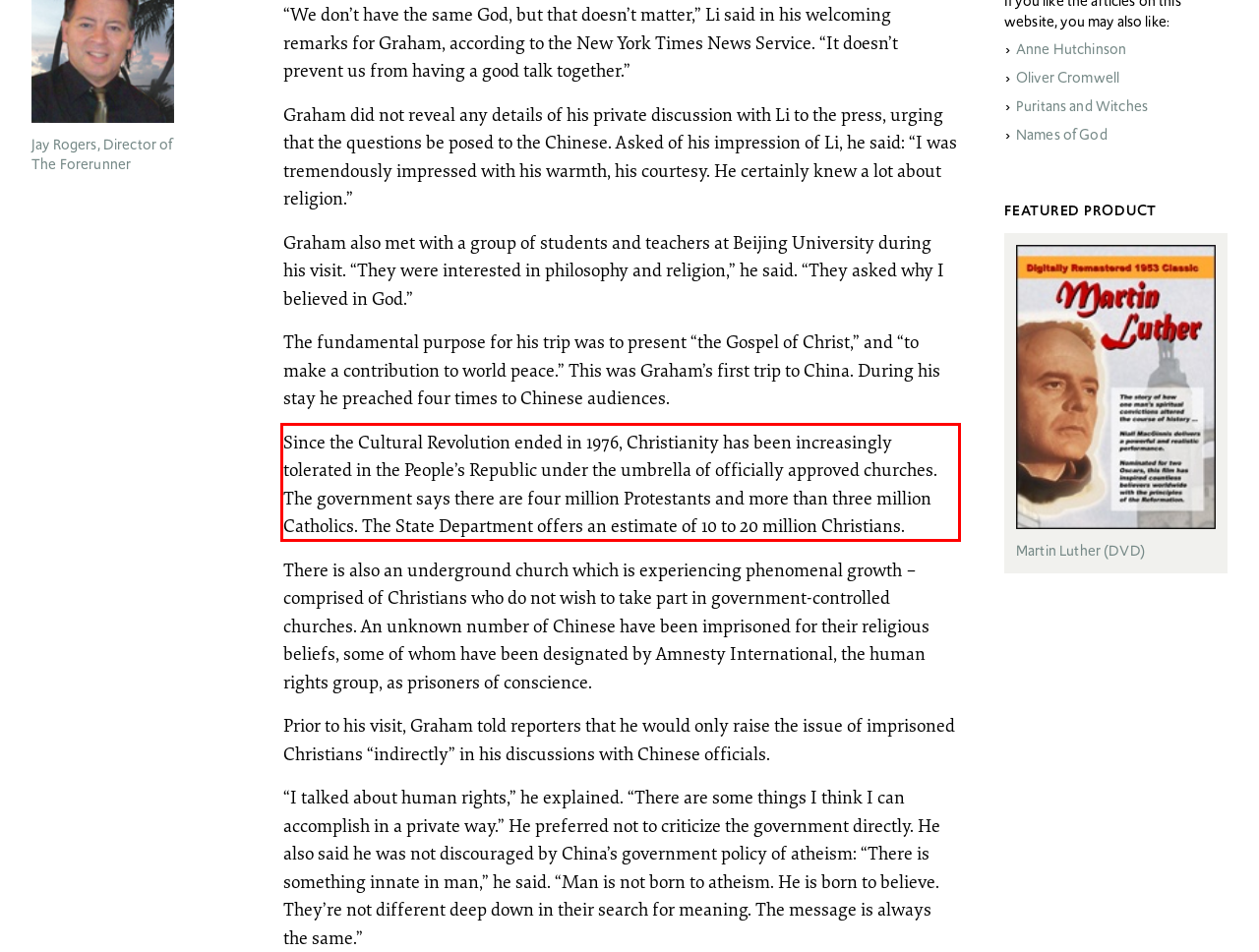There is a UI element on the webpage screenshot marked by a red bounding box. Extract and generate the text content from within this red box.

Since the Cultural Revolution ended in 1976, Christianity has been increasingly tolerated in the People’s Republic under the umbrella of officially approved churches. The government says there are four million Protestants and more than three million Catholics. The State Department offers an estimate of 10 to 20 million Christians.